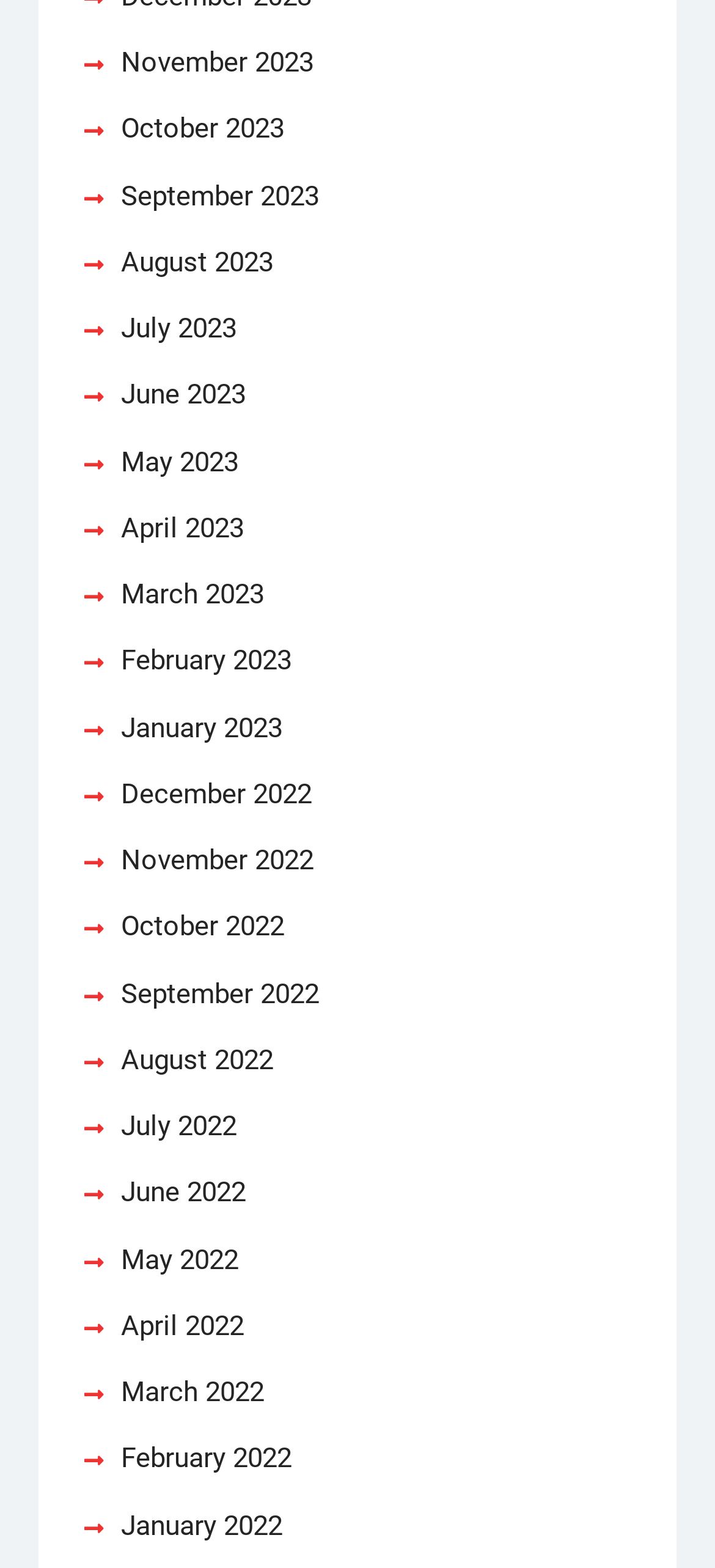Are the months listed in chronological order?
Please craft a detailed and exhaustive response to the question.

I examined the link elements with month and year text and found that they are listed in chronological order, with the earliest month (January 2022) at the bottom and the latest month (November 2023) at the top.